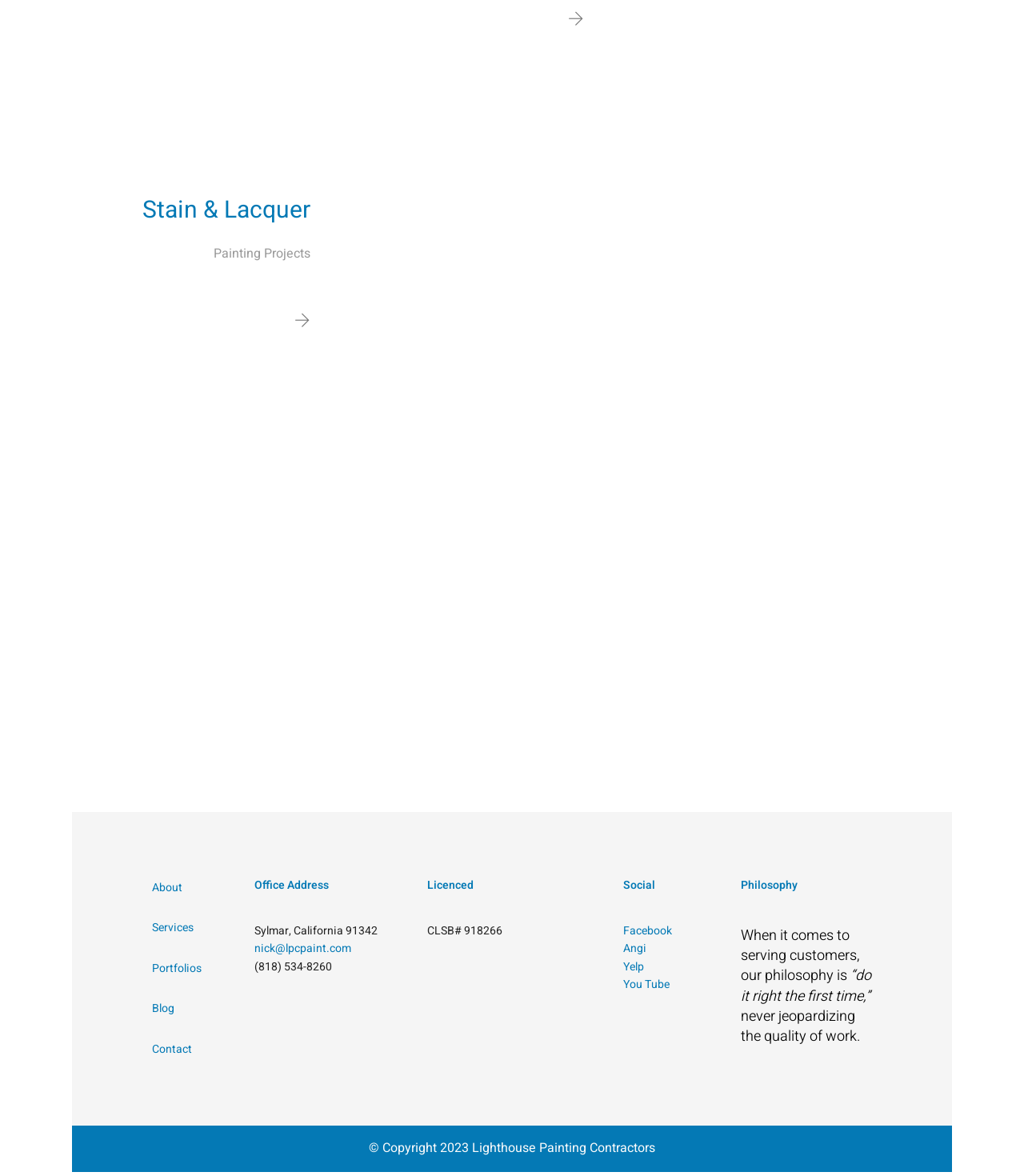Determine the bounding box coordinates of the section to be clicked to follow the instruction: "Check 'Facebook'". The coordinates should be given as four float numbers between 0 and 1, formatted as [left, top, right, bottom].

[0.609, 0.788, 0.656, 0.803]